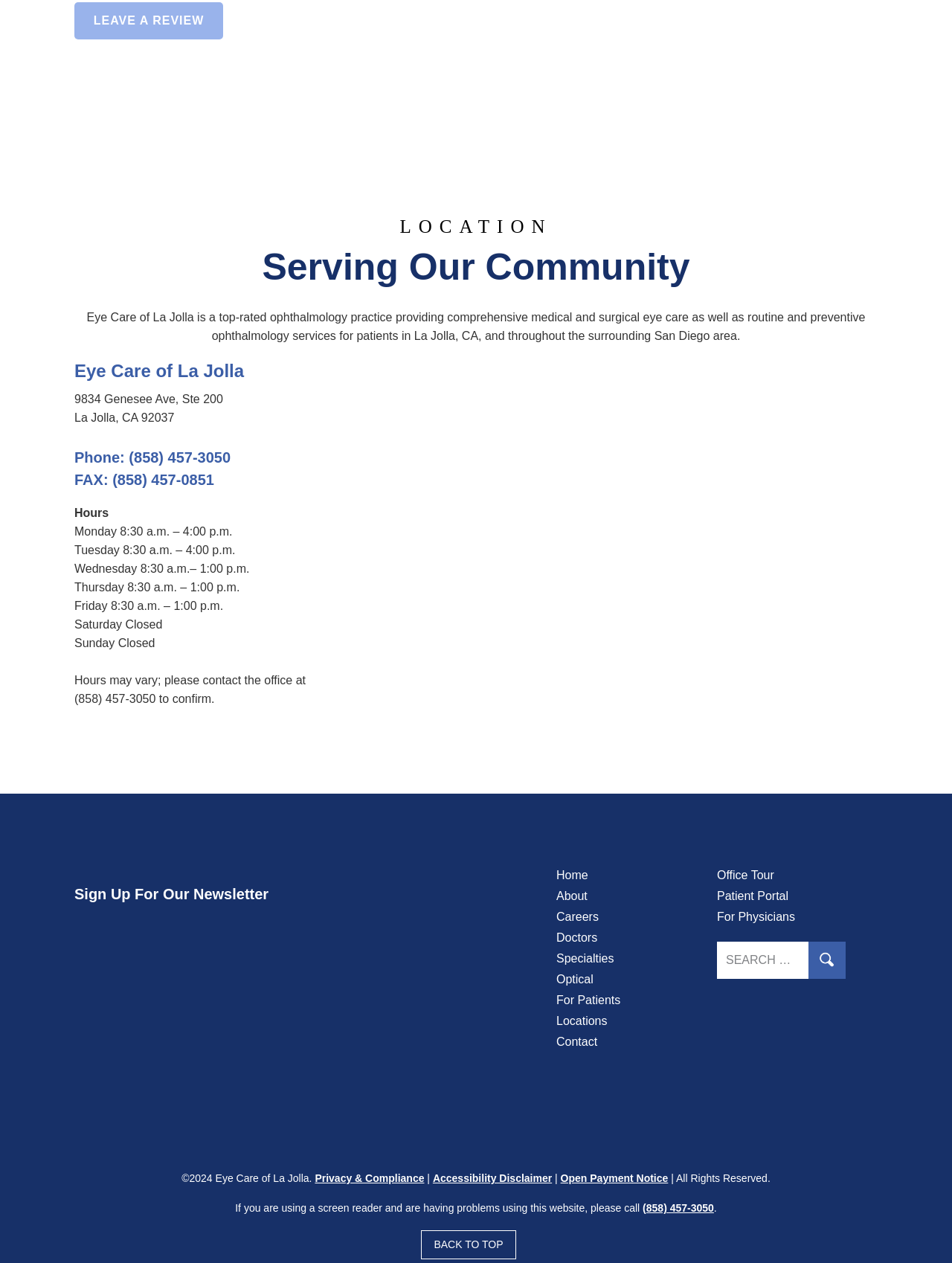What are the hours of operation for Eye Care of La Jolla on Monday?
Based on the visual, give a brief answer using one word or a short phrase.

8:30 a.m. – 4:00 p.m.